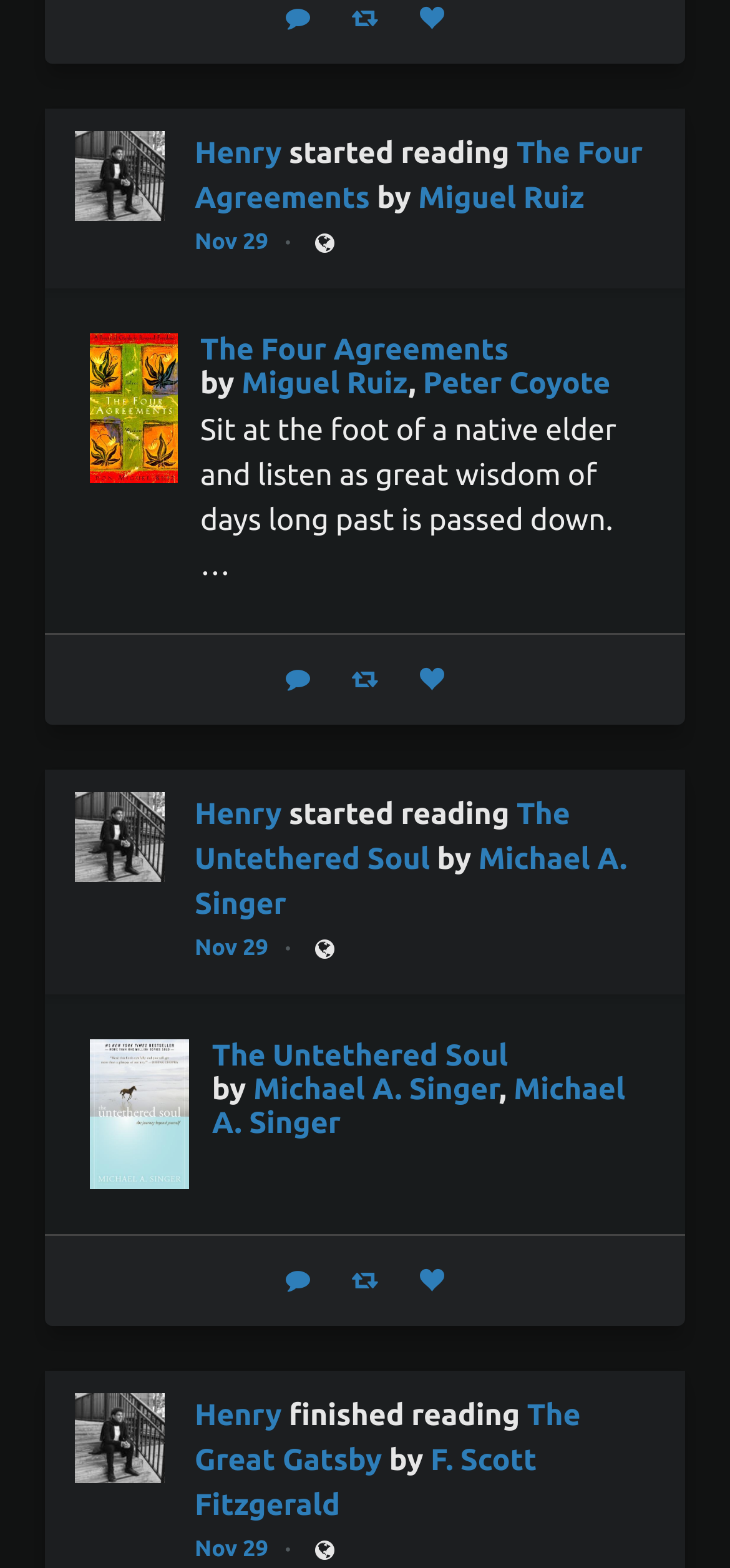Identify the bounding box coordinates of the clickable region to carry out the given instruction: "Like the status".

[0.571, 0.002, 0.612, 0.021]